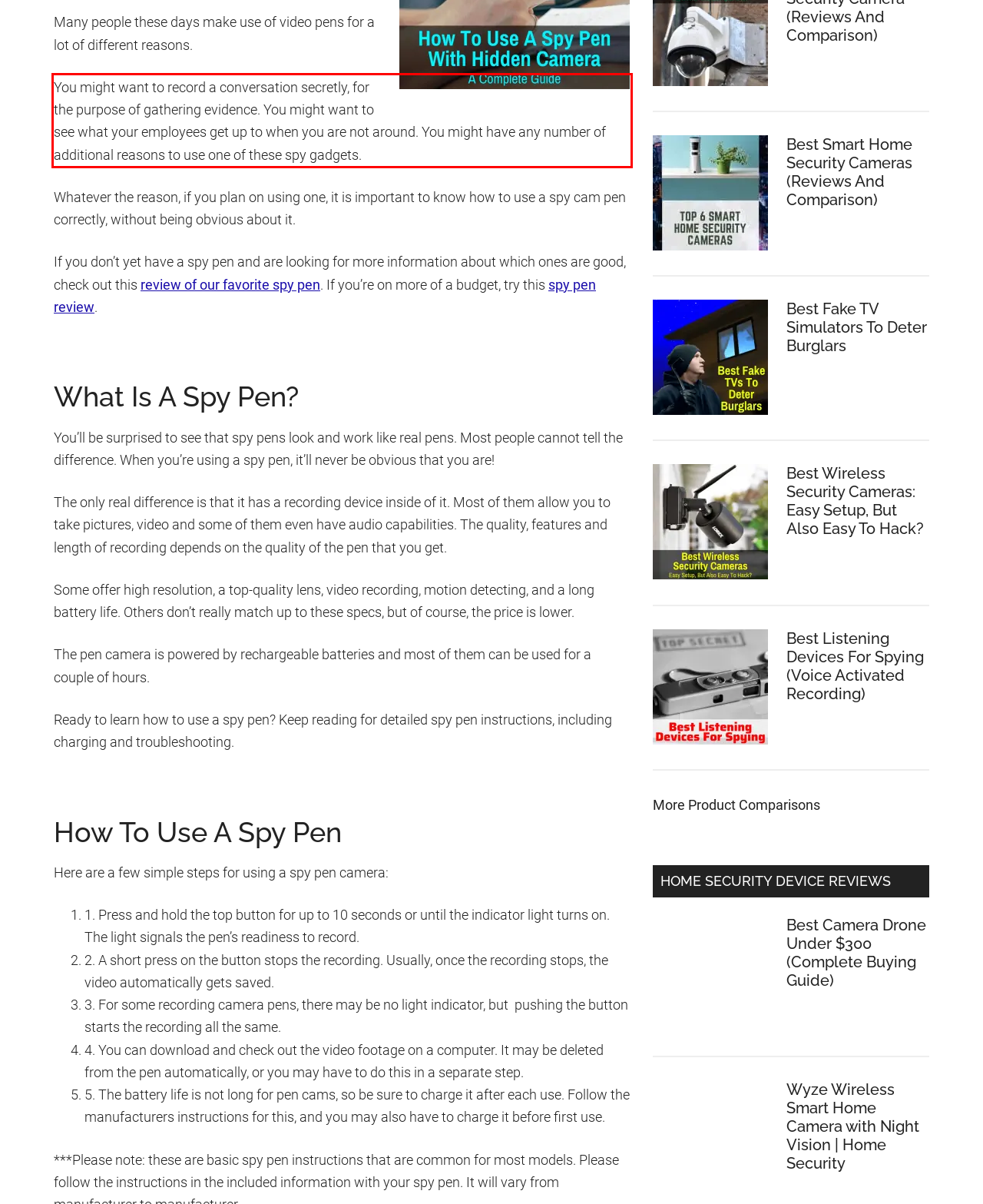Analyze the red bounding box in the provided webpage screenshot and generate the text content contained within.

You might want to record a conversation secretly, for the purpose of gathering evidence. You might want to see what your employees get up to when you are not around. You might have any number of additional reasons to use one of these spy gadgets.